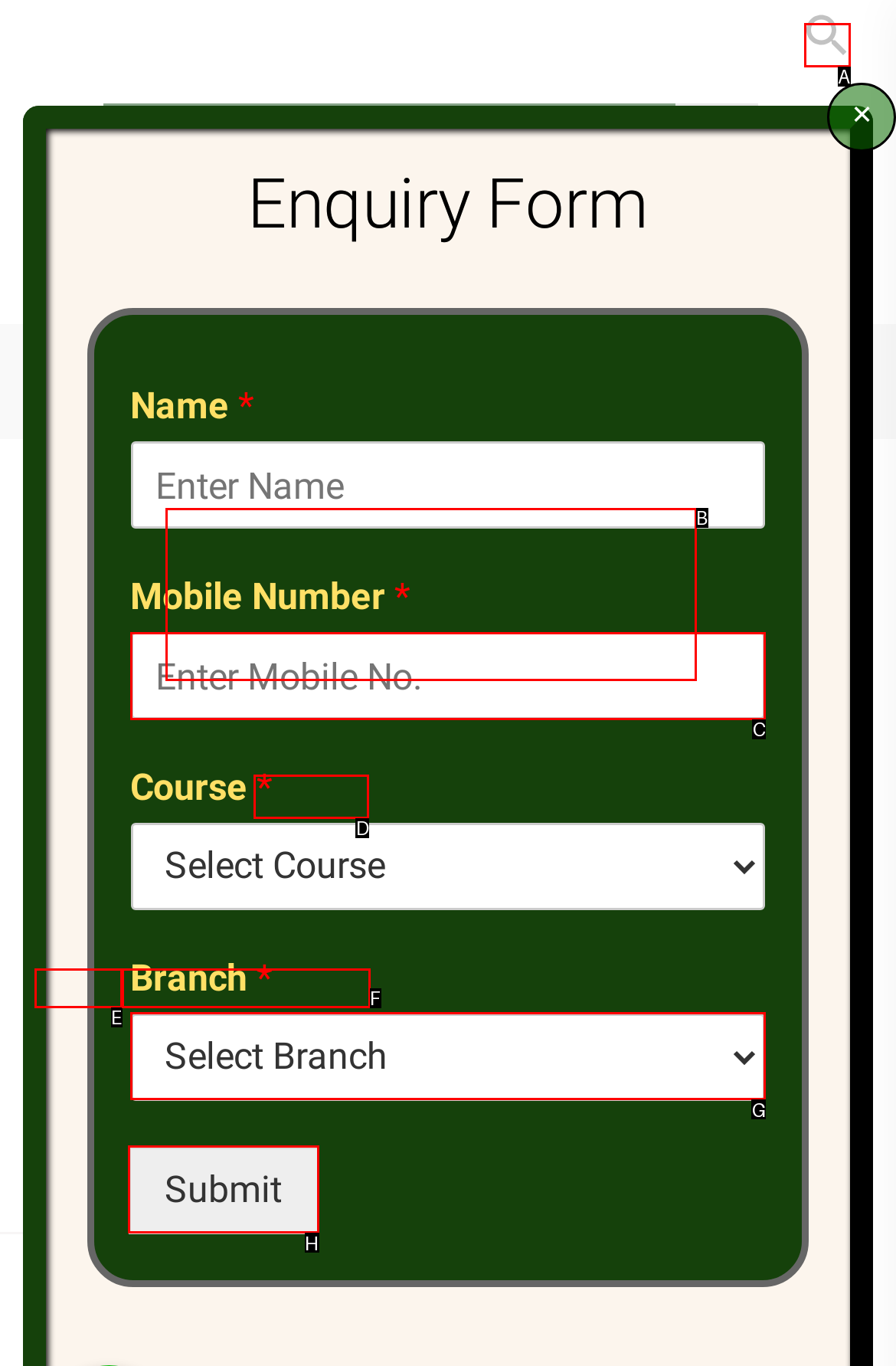Select the letter of the option that corresponds to: Read later
Provide the letter from the given options.

D